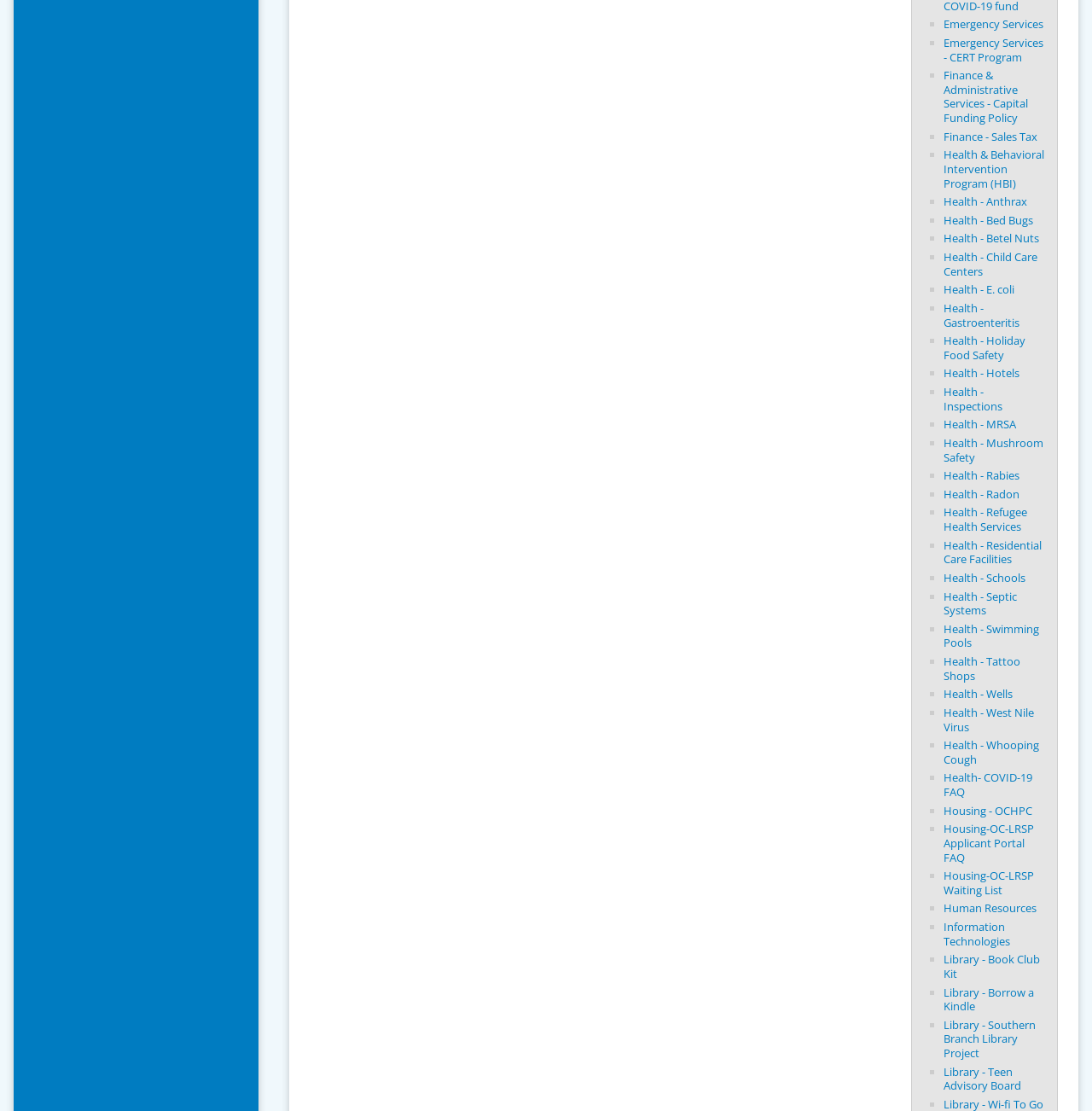Please provide a detailed answer to the question below by examining the image:
What type of facilities are mentioned in 'Health - Residential Care Facilities'?

The webpage mentions 'Health - Residential Care Facilities' as a link, implying that it provides information or resources about residential care facilities, which are facilities that provide care and support to individuals.